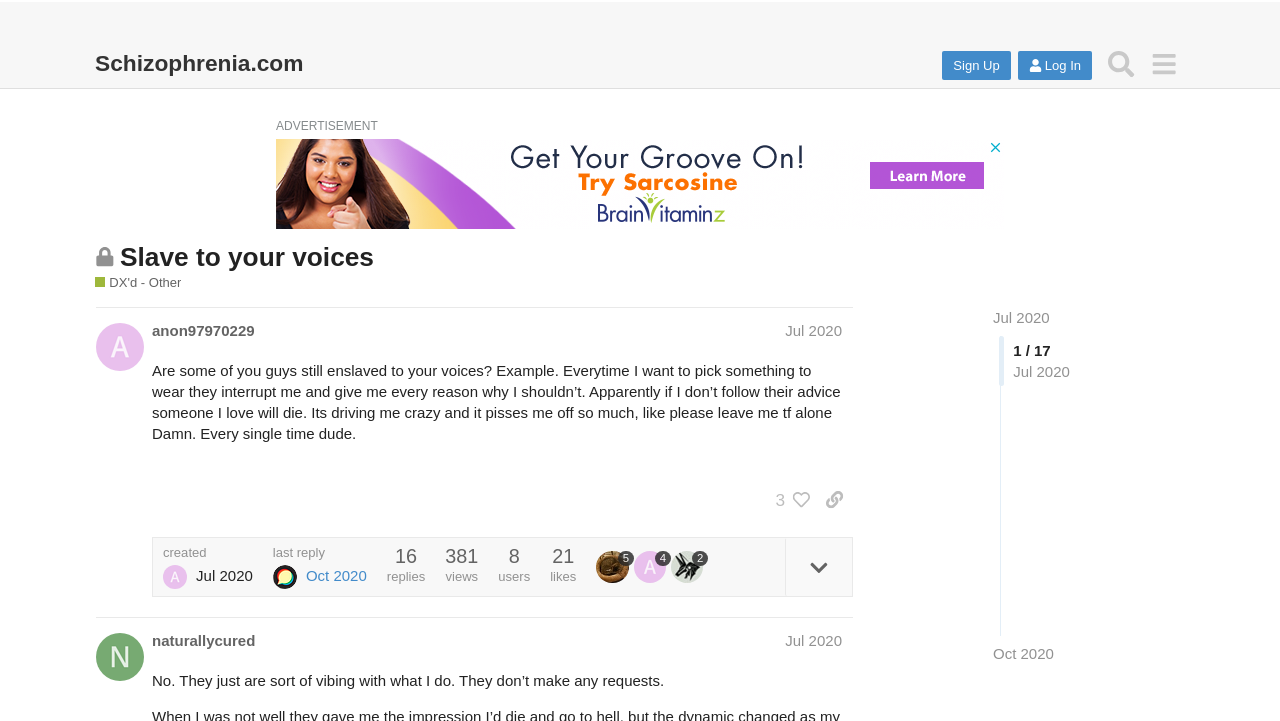Identify the bounding box coordinates of the region that needs to be clicked to carry out this instruction: "Read the post by 'anon97970229'". Provide these coordinates as four float numbers ranging from 0 to 1, i.e., [left, top, right, bottom].

[0.075, 0.426, 0.764, 0.856]